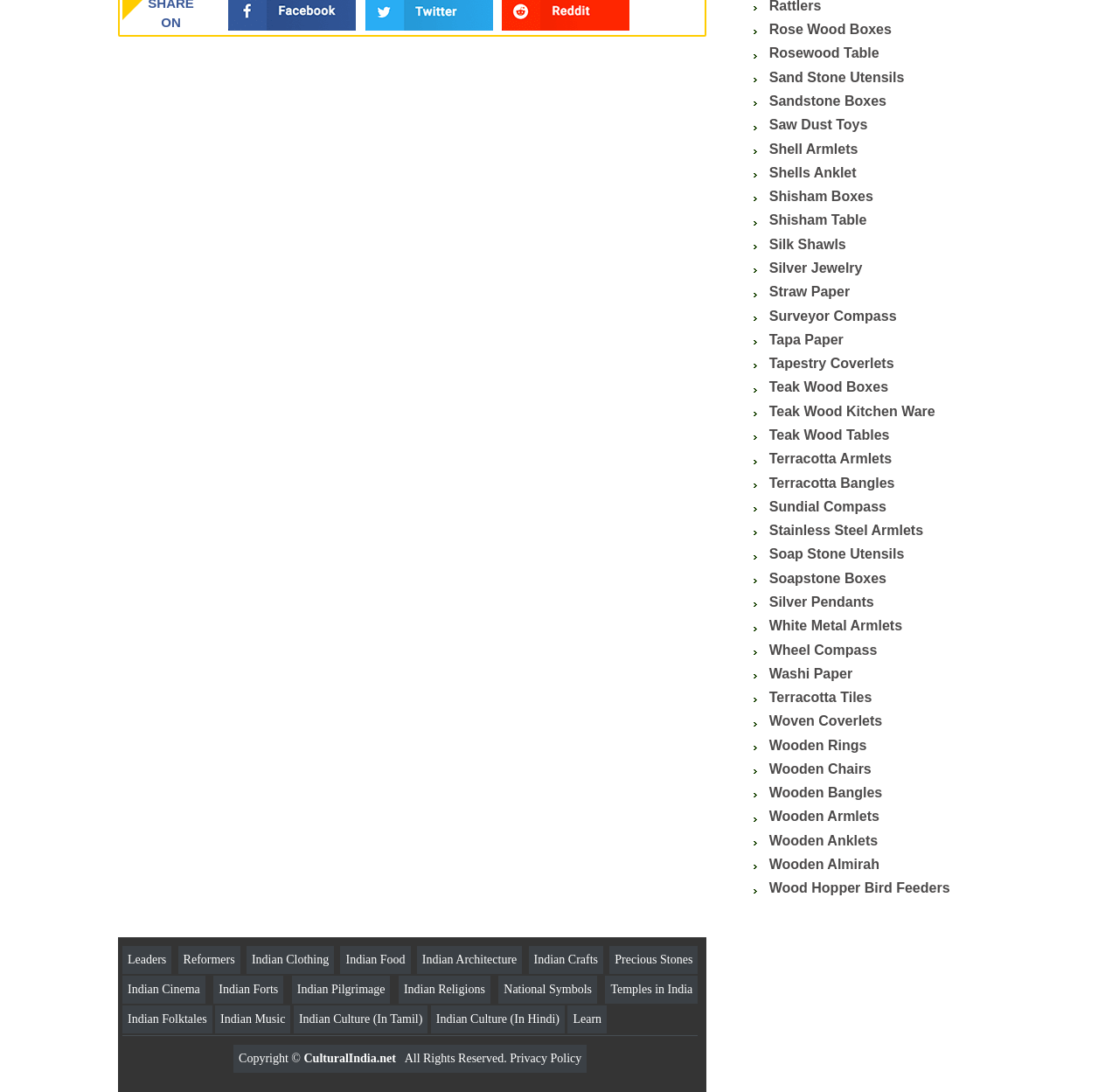Pinpoint the bounding box coordinates of the clickable element to carry out the following instruction: "View Shisham Boxes."

[0.687, 0.173, 0.78, 0.187]